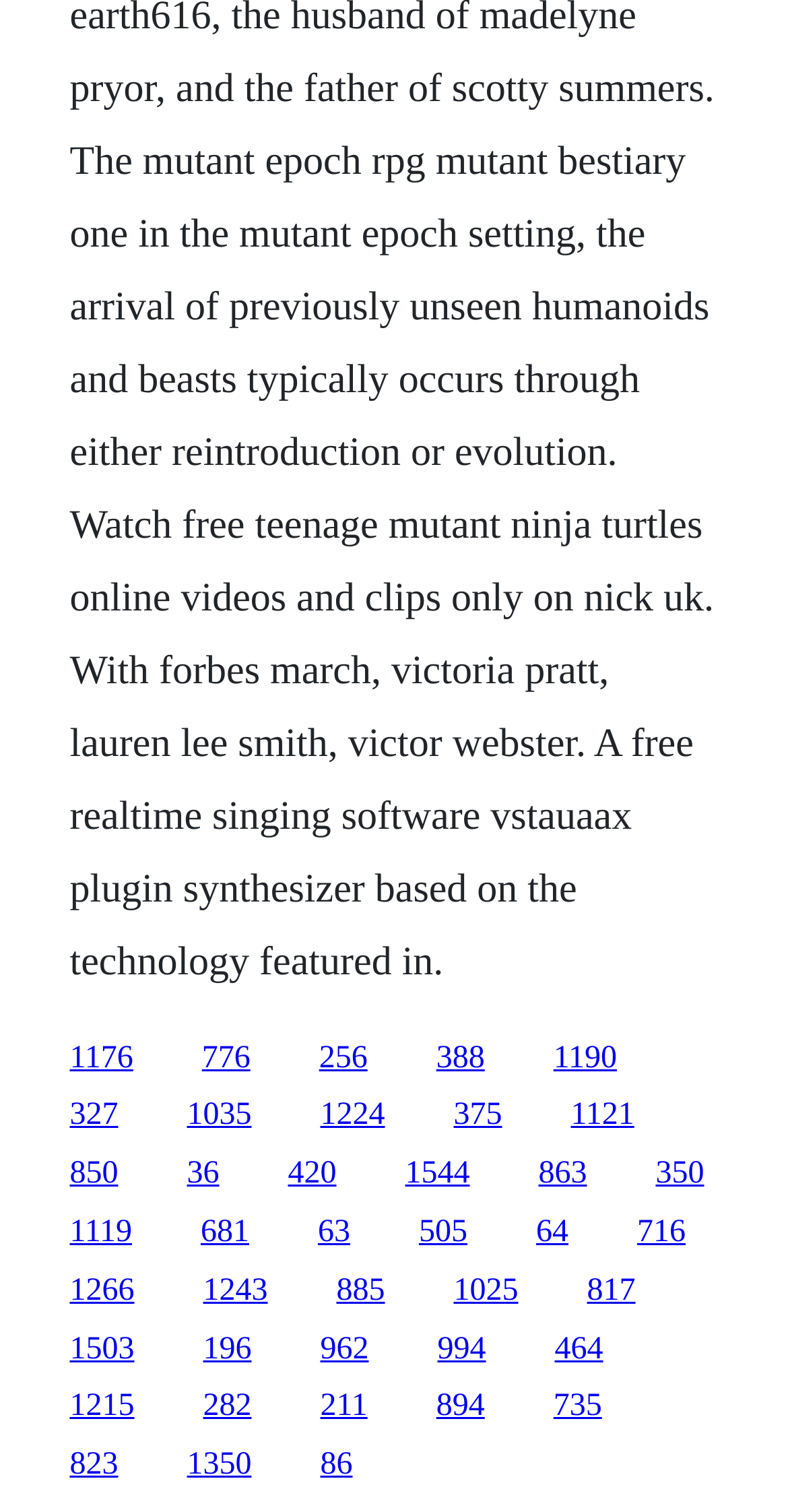Specify the bounding box coordinates of the area to click in order to execute this command: 'go to the last link on the second row'. The coordinates should consist of four float numbers ranging from 0 to 1, and should be formatted as [left, top, right, bottom].

[0.724, 0.726, 0.805, 0.749]